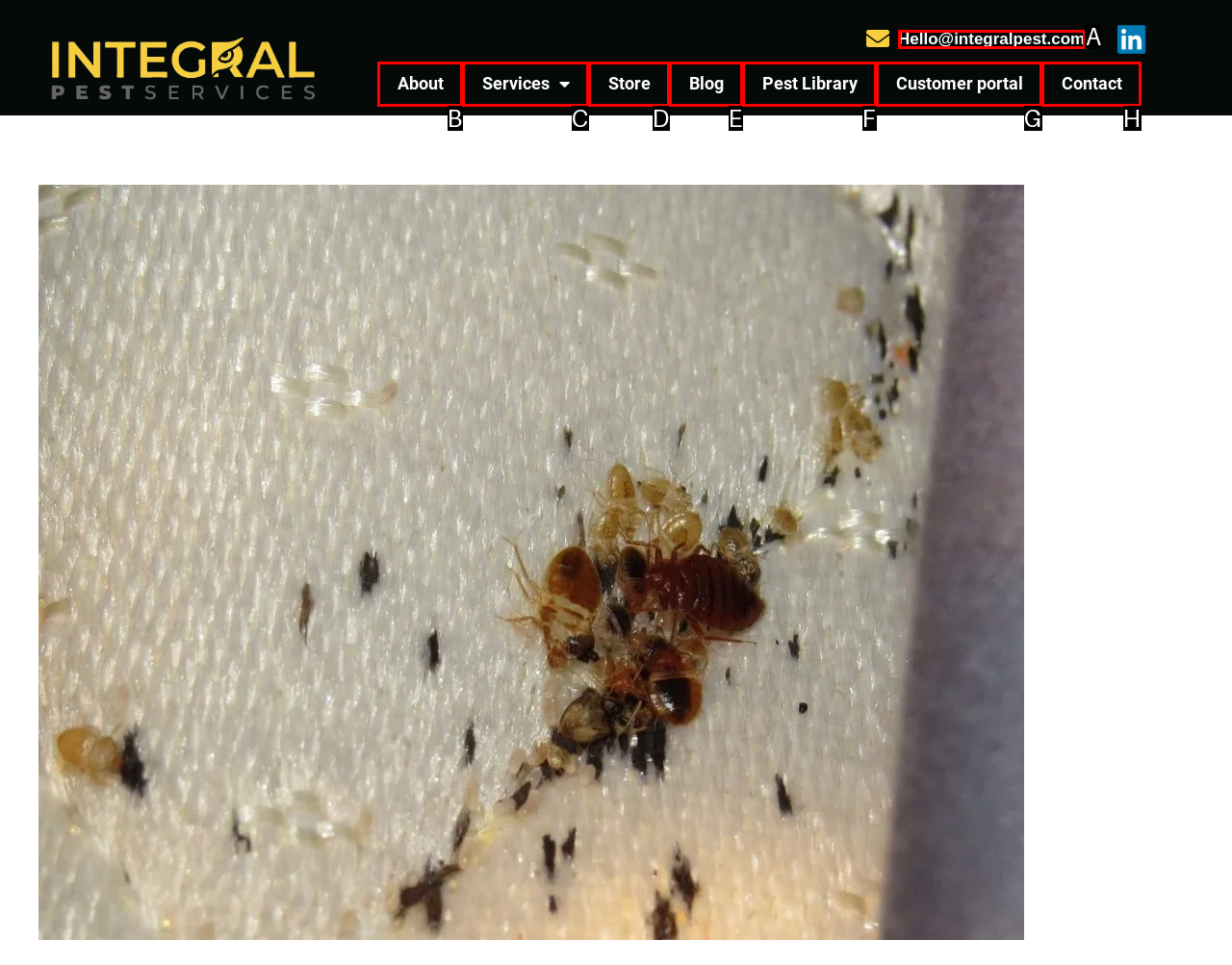Identify the correct UI element to click on to achieve the task: Contact through 'Hello@integralpest.com'. Provide the letter of the appropriate element directly from the available choices.

A